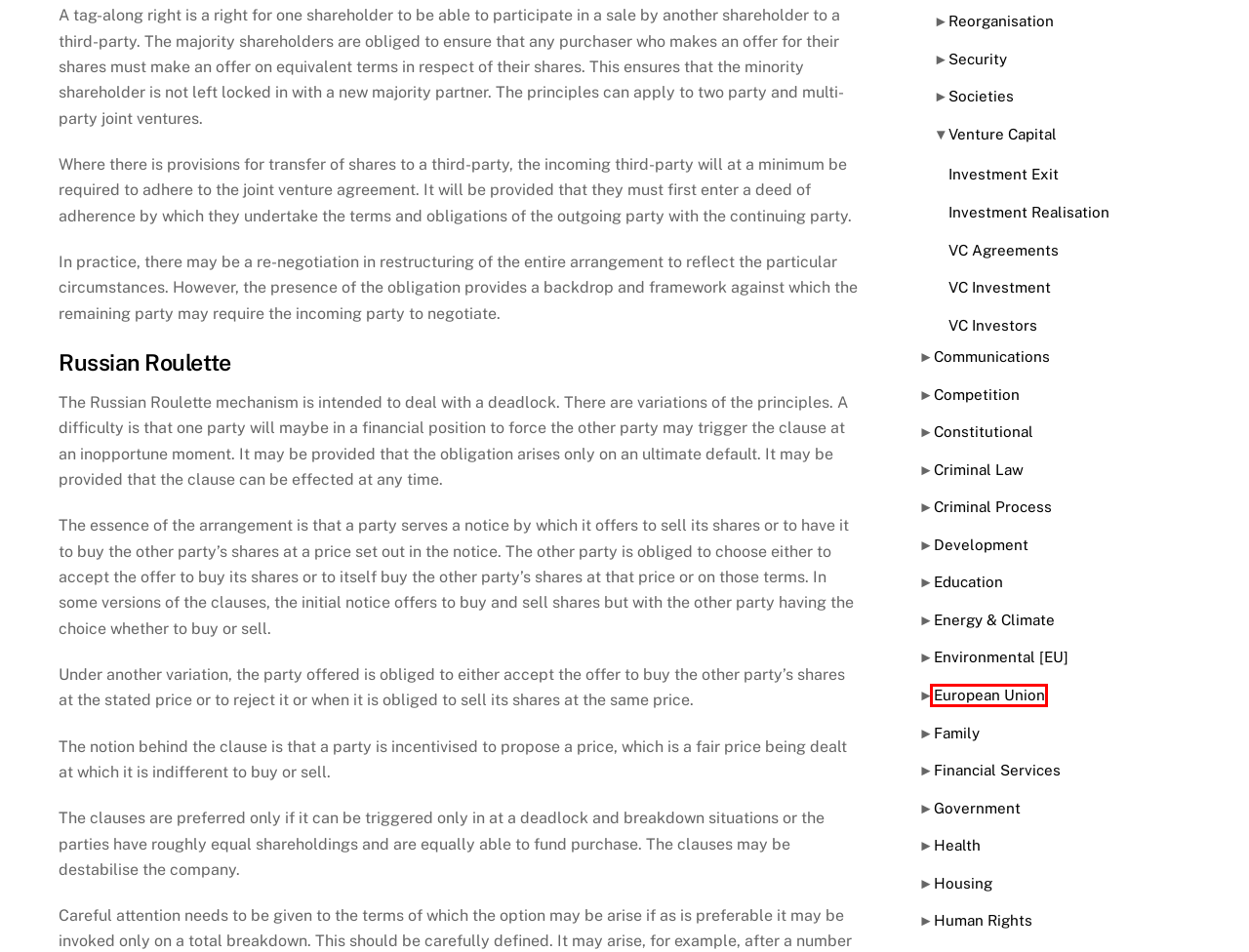You are given a screenshot of a webpage with a red rectangle bounding box around a UI element. Select the webpage description that best matches the new webpage after clicking the element in the bounding box. Here are the candidates:
A. Energy & Climate – Irish Legal Blog
B. Human Rights – Irish Legal Blog
C. Health – Irish Legal Blog
D. Education – Irish Legal Blog
E. Housing – Irish Legal Blog
F. Criminal Process – Irish Legal Blog
G. European Union – Irish Legal Blog
H. VC Investors – Irish Legal Blog

G